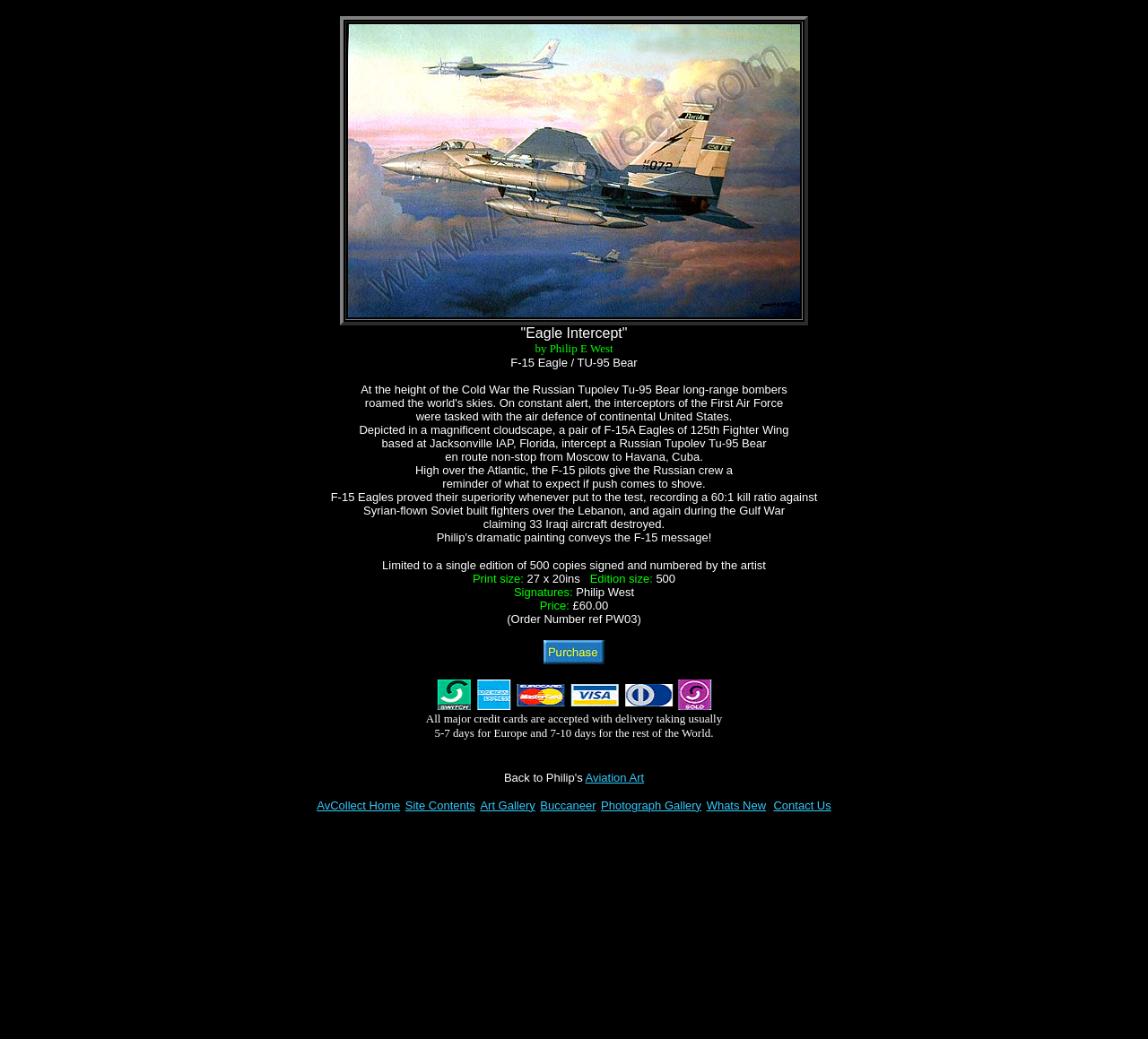Locate the bounding box coordinates of the clickable area needed to fulfill the instruction: "View Riversong Selfie Stick Tripod details".

None